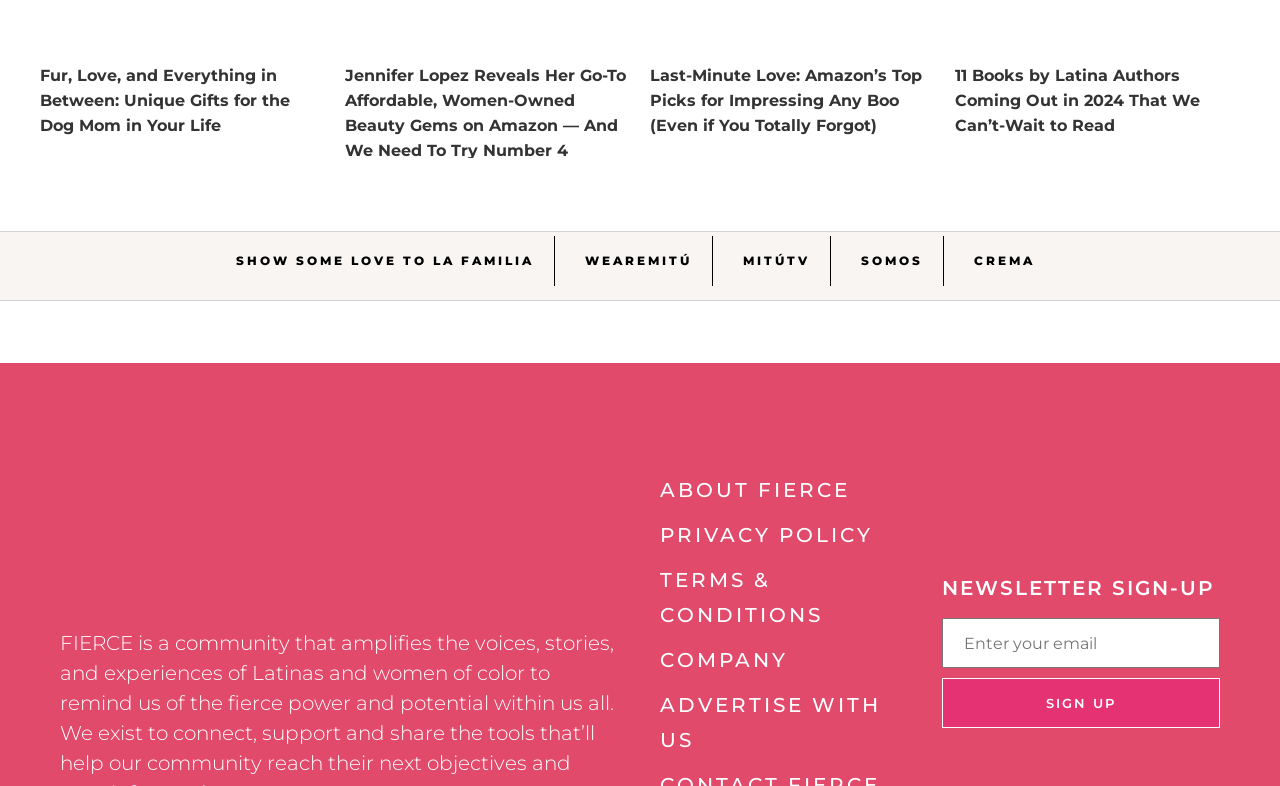What is the title of the first article?
Look at the image and respond with a single word or a short phrase.

Fur, Love, and Everything in Between